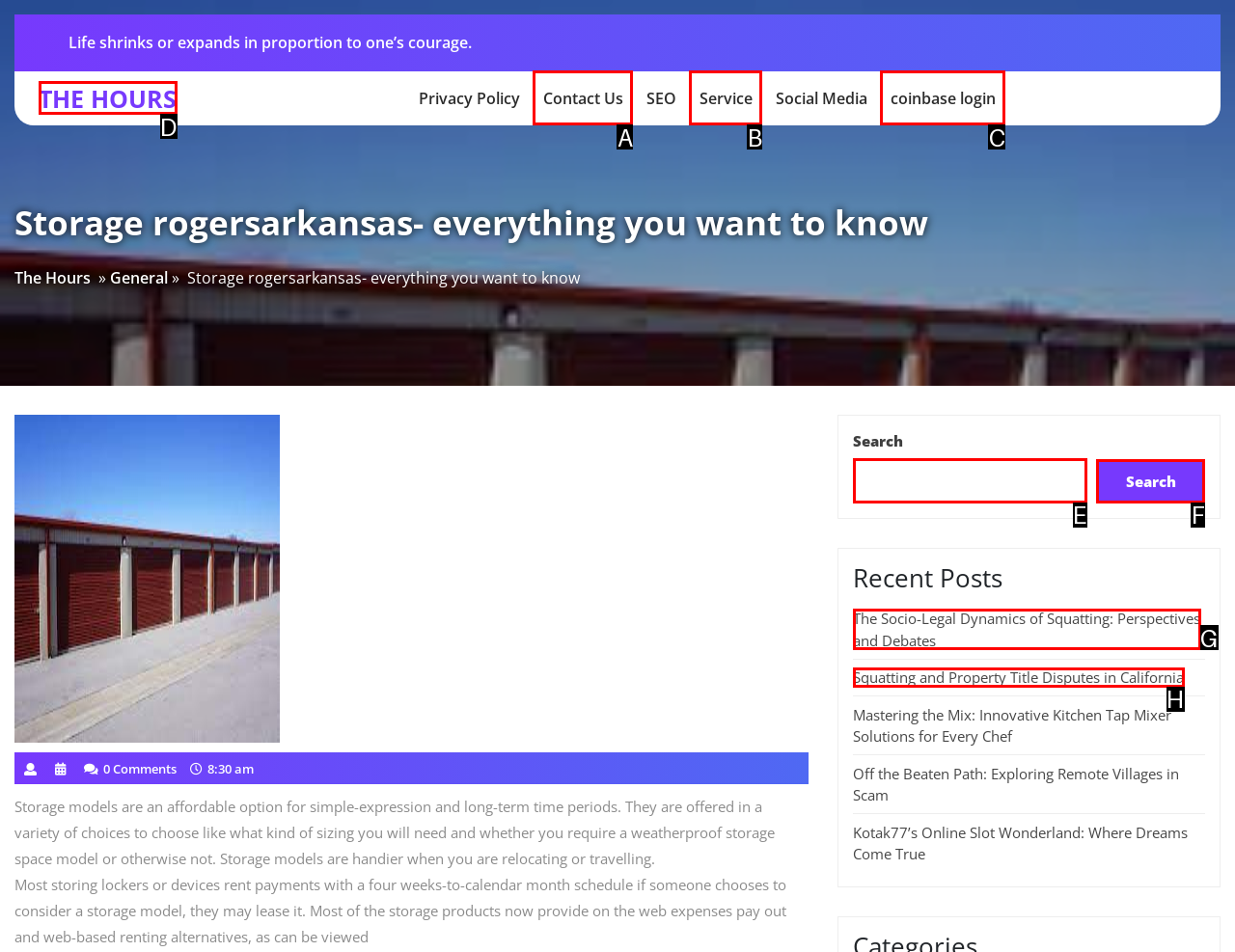Determine which HTML element to click to execute the following task: Search for something Answer with the letter of the selected option.

E